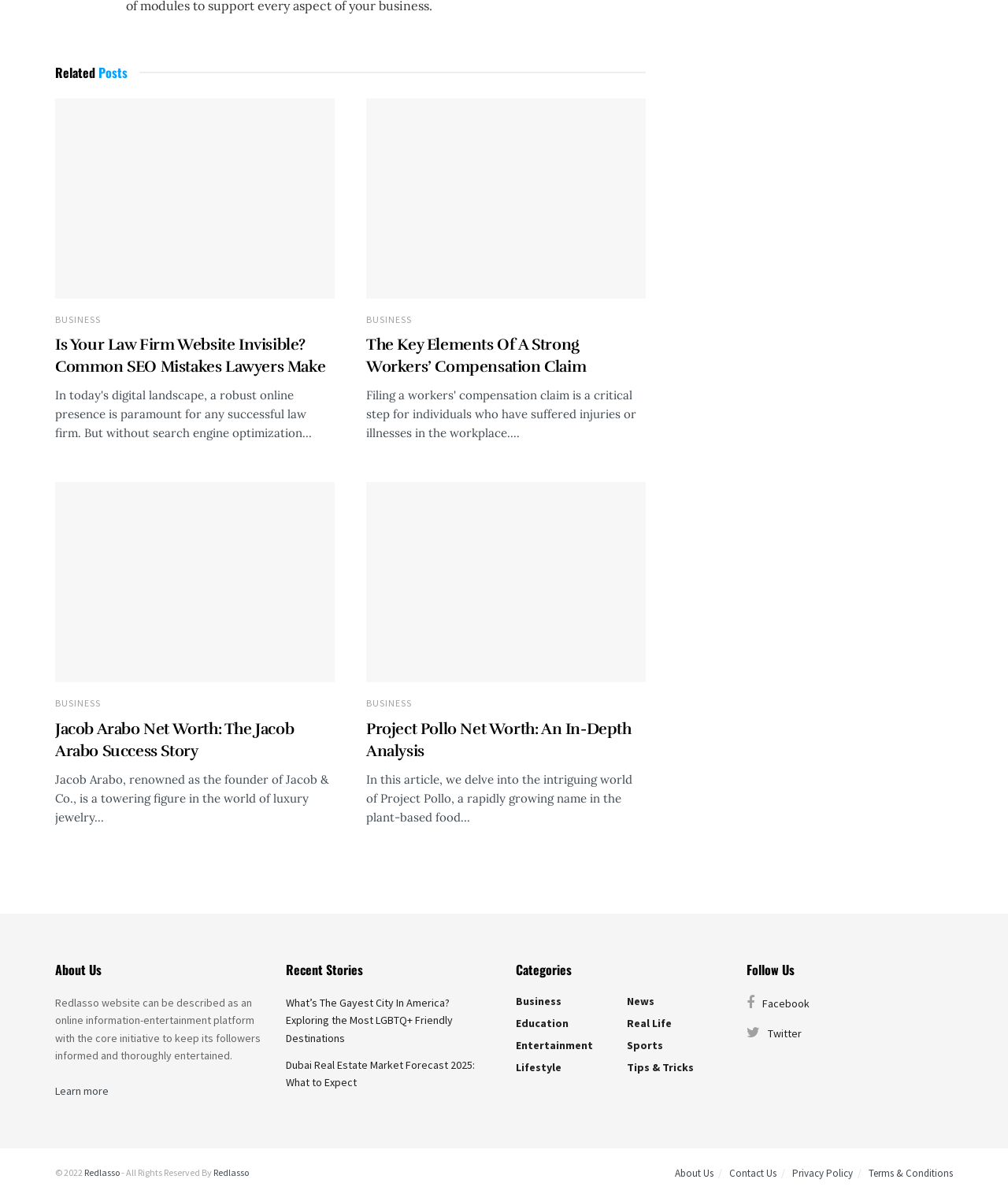What is the name of the platform that analyzes the net worth of Project Pollo?
Give a comprehensive and detailed explanation for the question.

The article 'Project Pollo Net Worth: An In-Depth Analysis' is published on the Redlasso platform, which analyzes the net worth of Project Pollo.